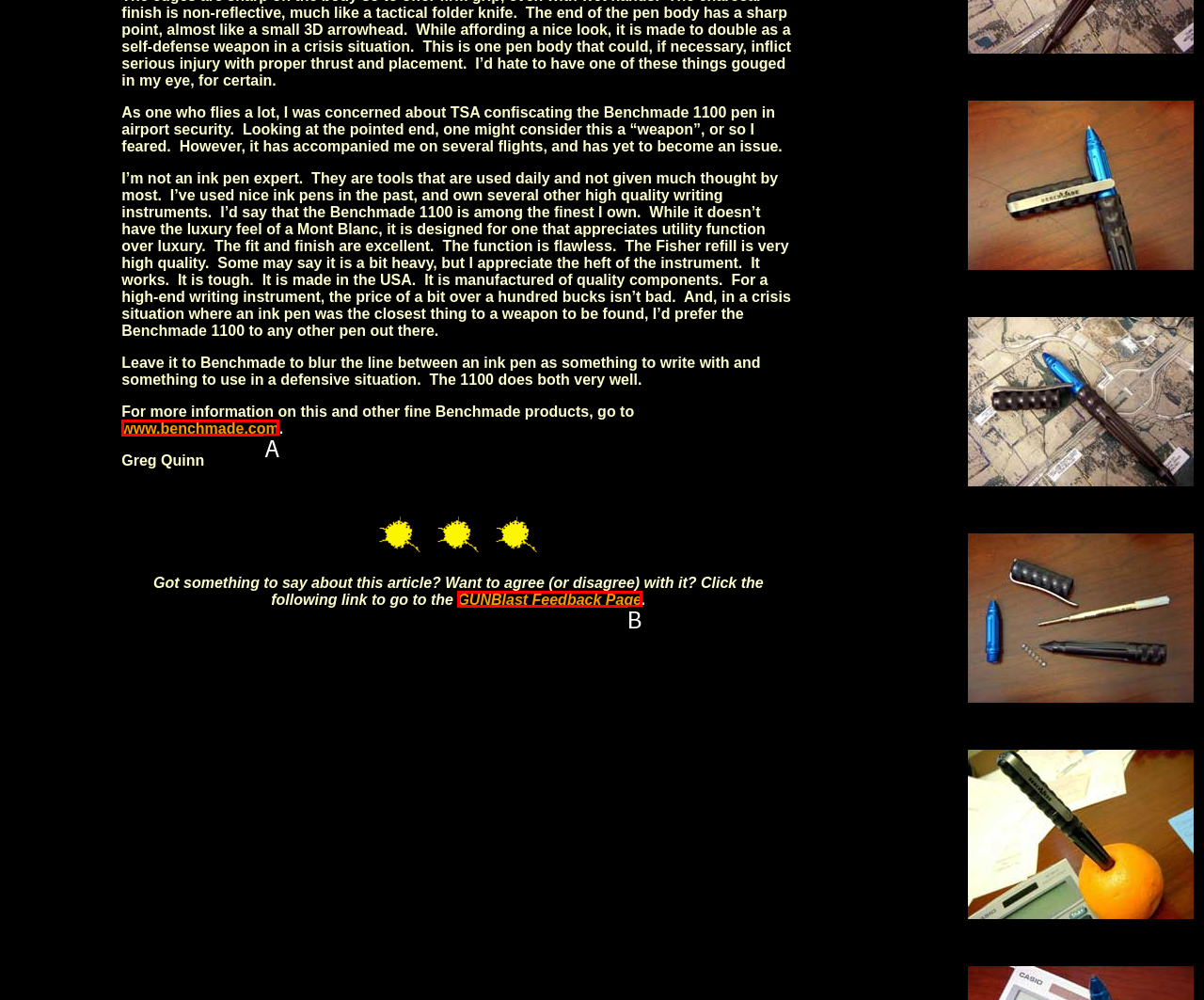Based on the description: www.benchmade.com
Select the letter of the corresponding UI element from the choices provided.

A